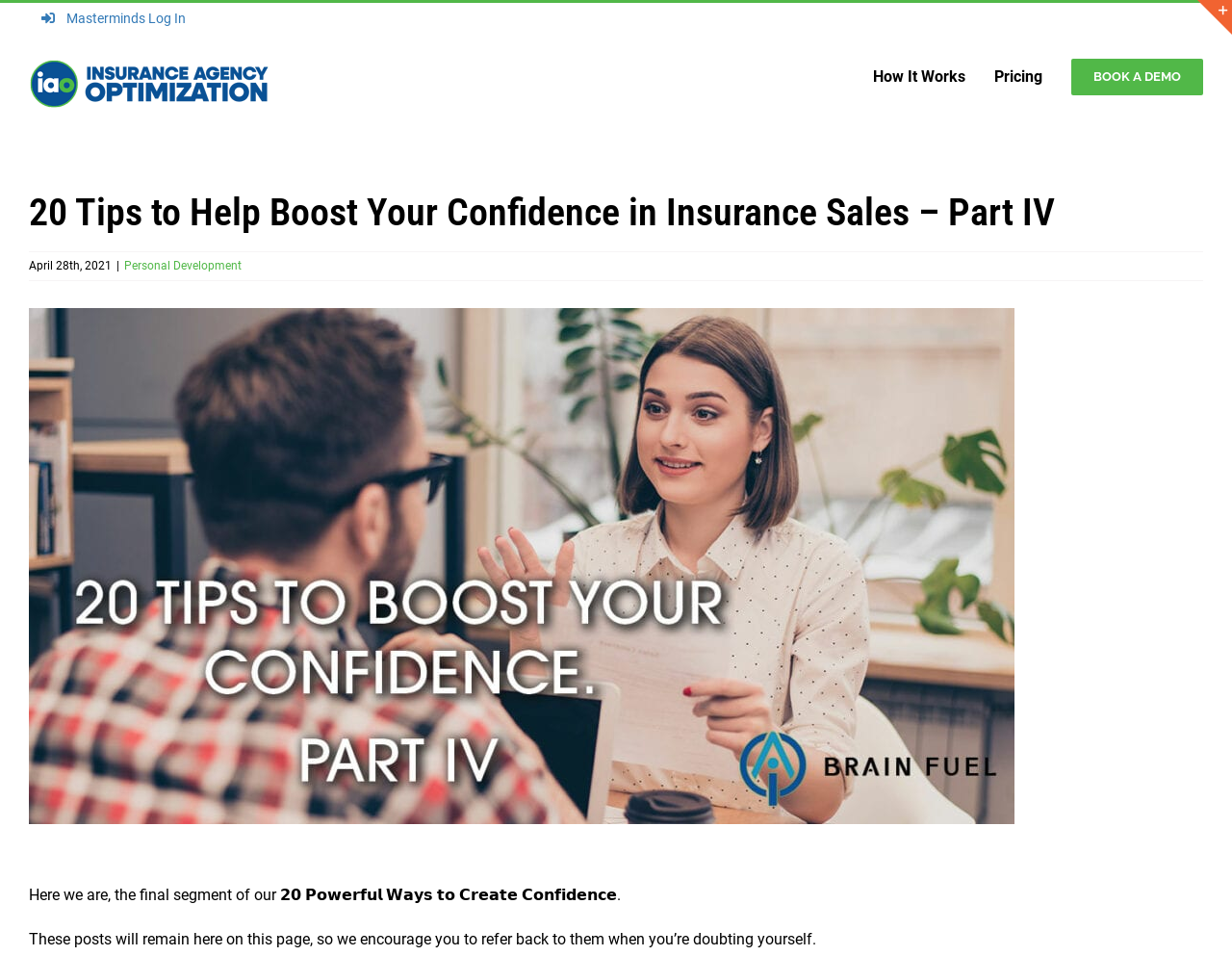Find the bounding box of the web element that fits this description: "alt="Insurance Agency Optimization Logo"".

[0.023, 0.06, 0.219, 0.115]